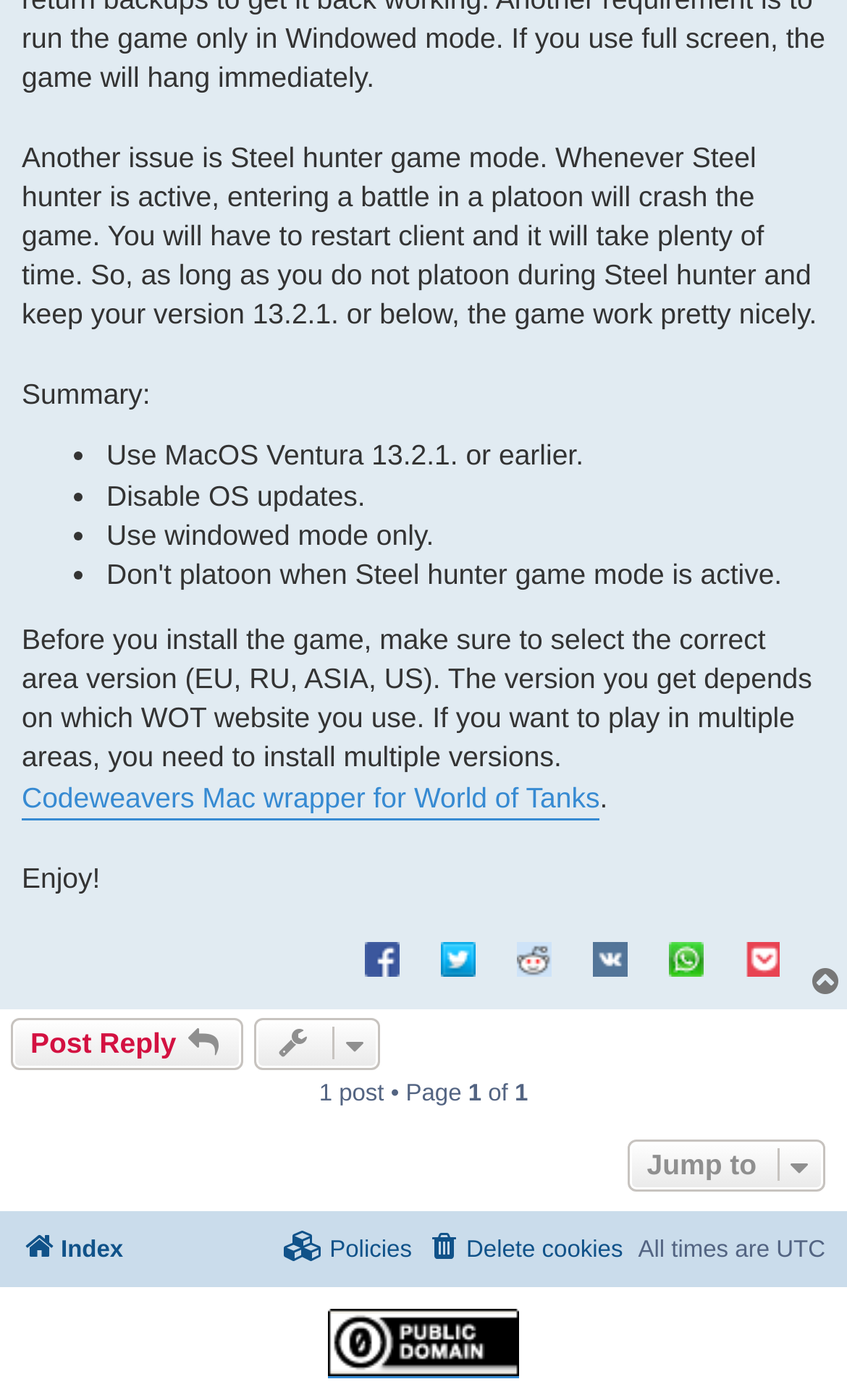Using the webpage screenshot and the element description title="Share on Reddit", determine the bounding box coordinates. Specify the coordinates in the format (top-left x, top-left y, bottom-right x, bottom-right y) with values ranging from 0 to 1.

[0.59, 0.667, 0.672, 0.701]